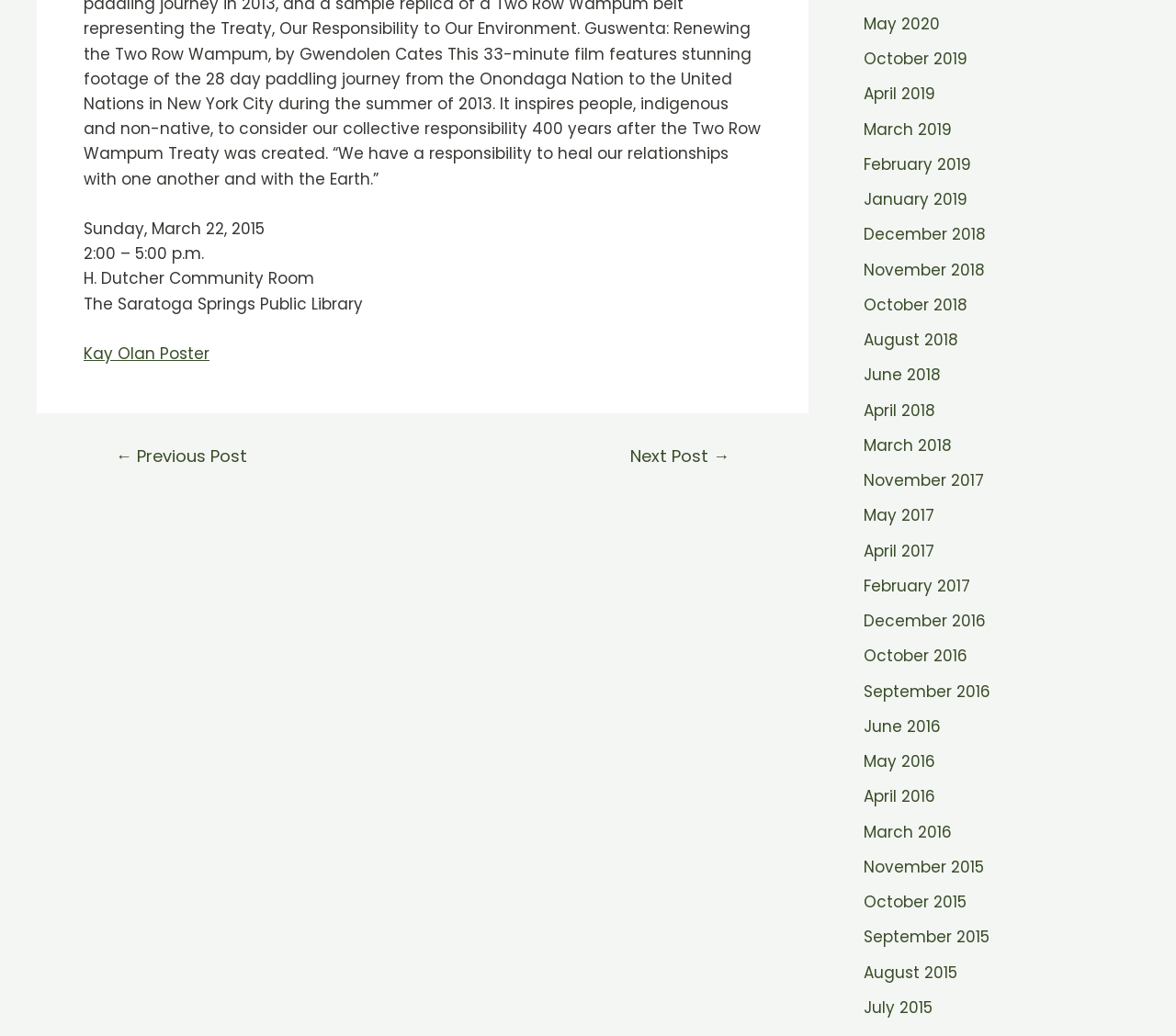Refer to the image and provide a thorough answer to this question:
How many months are listed in the navigation section?

The navigation section contains a list of months, starting from May 2020 and going back to March 2015. There are 24 months listed in total.